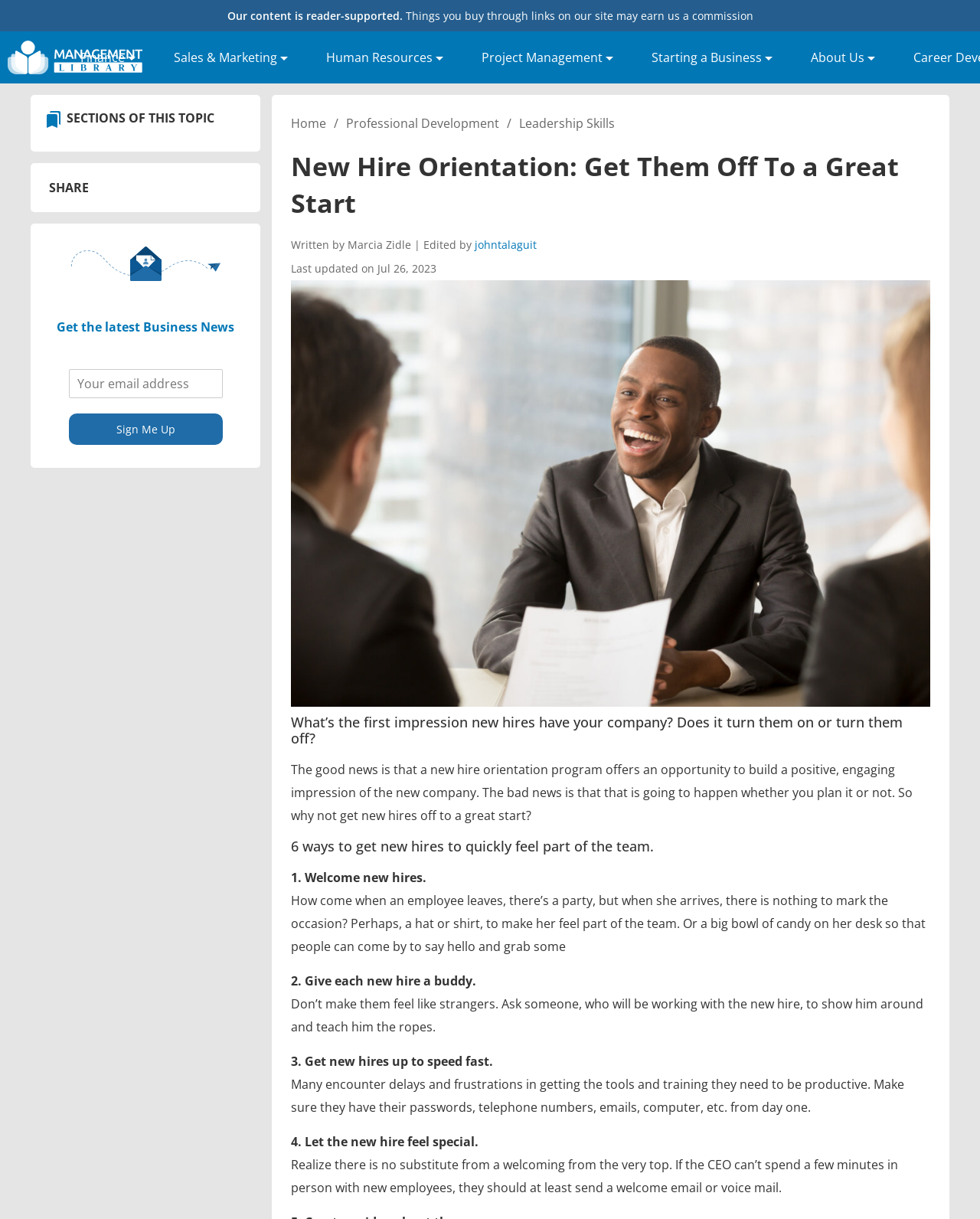Identify the bounding box coordinates of the HTML element based on this description: "johntalaguit".

[0.484, 0.195, 0.548, 0.207]